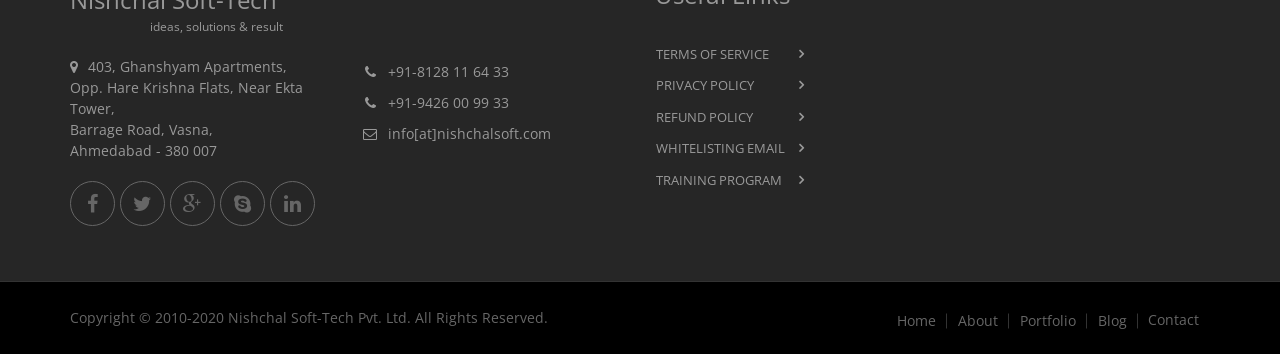What is the phone number?
Using the information from the image, give a concise answer in one word or a short phrase.

+91-8128 11 64 33